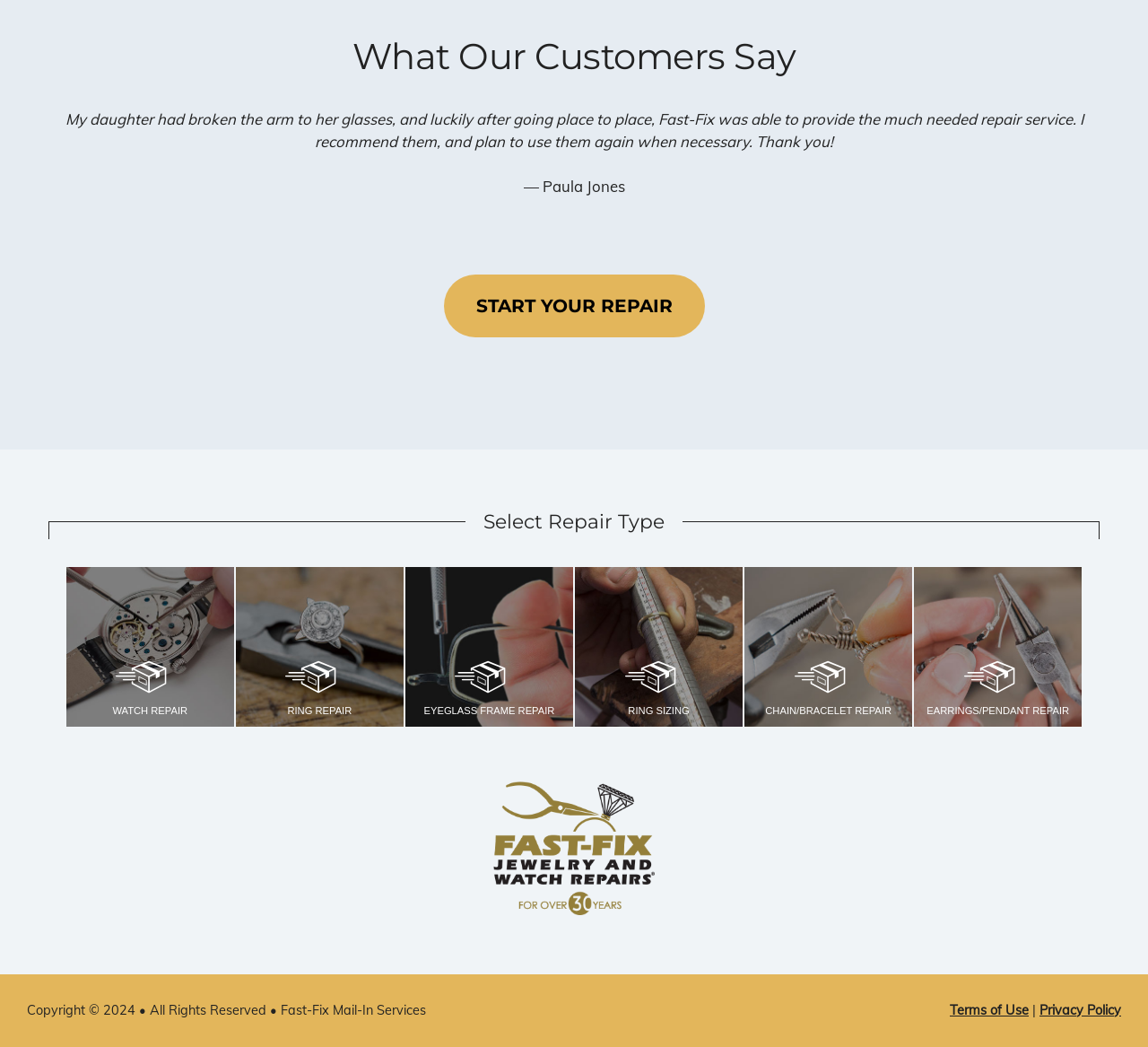What is the purpose of the 'START YOUR REPAIR' button?
Refer to the image and provide a one-word or short phrase answer.

To start a repair service